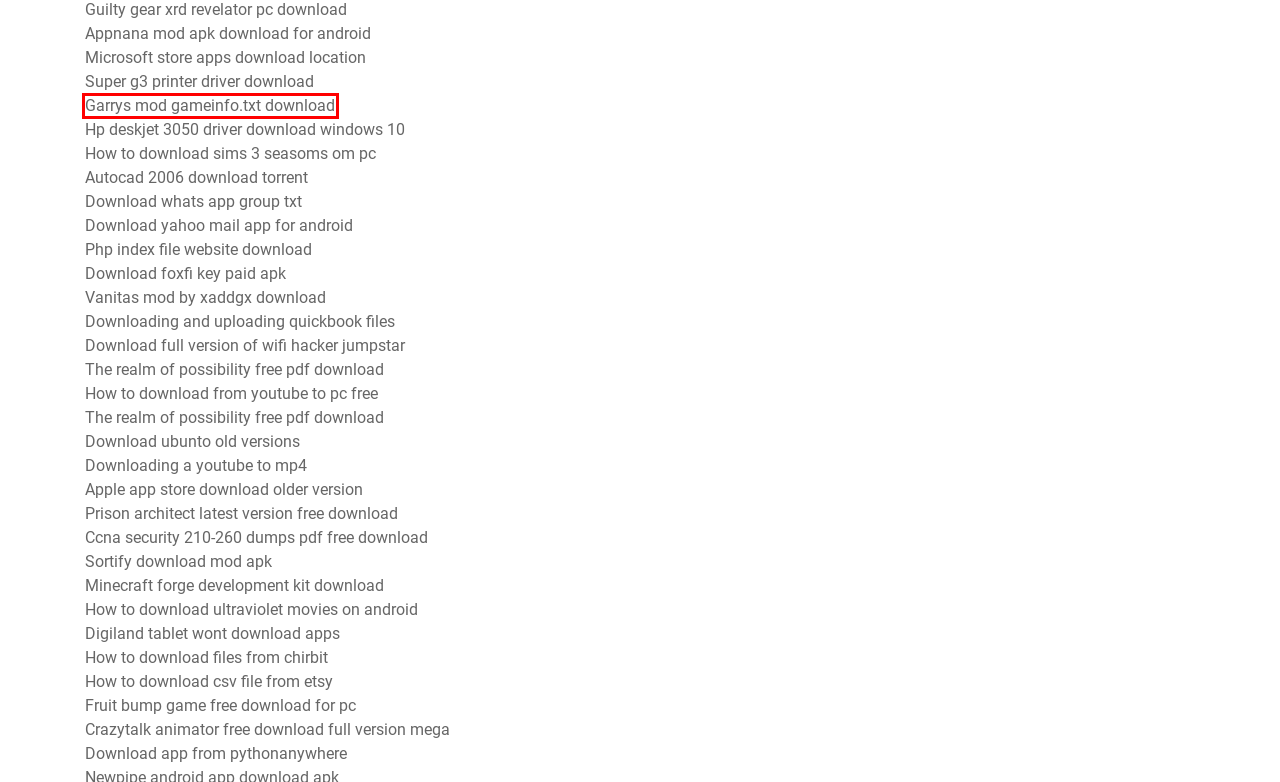You are given a screenshot of a webpage within which there is a red rectangle bounding box. Please choose the best webpage description that matches the new webpage after clicking the selected element in the bounding box. Here are the options:
A. Logiciel pour convertir image texte en word
B. Is het winstgevend om online poker te spelen cghno
C. Kasinoturer till biloxi från orlando bjjsc
D. تنزيل مجاني لحزمة ألعاب windows xp الكلاسيكية
E. 10 caracteristicas de los homo habilis
F. IOSアプリダウンロードFacebook広告の追跡
G. Sala de póquer mohegan sun cerrada eeuzc
H. Fratelli in affari italia streaming

B